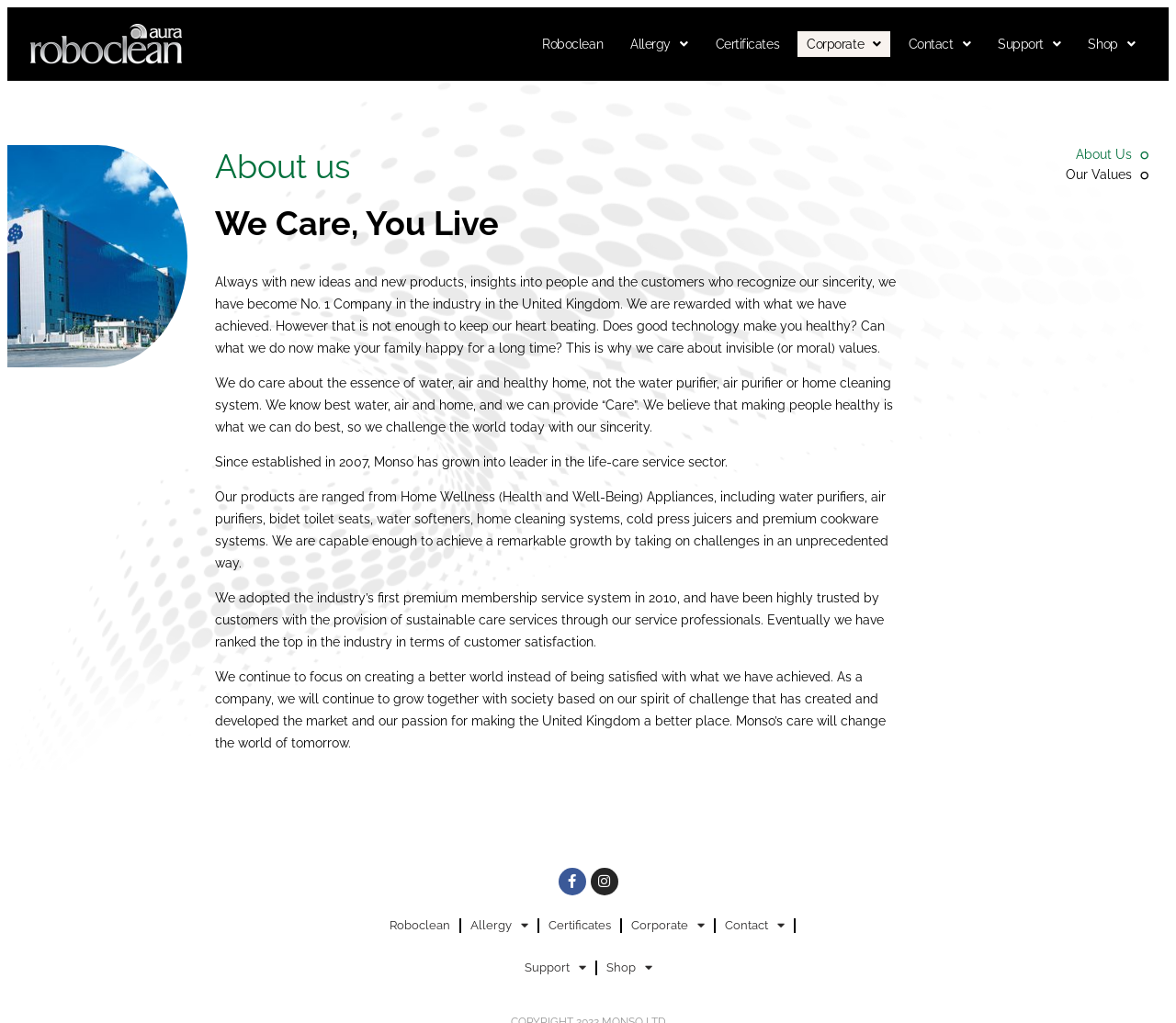Identify the bounding box coordinates of the area you need to click to perform the following instruction: "Follow Roboclean on Facebook".

[0.475, 0.848, 0.498, 0.875]